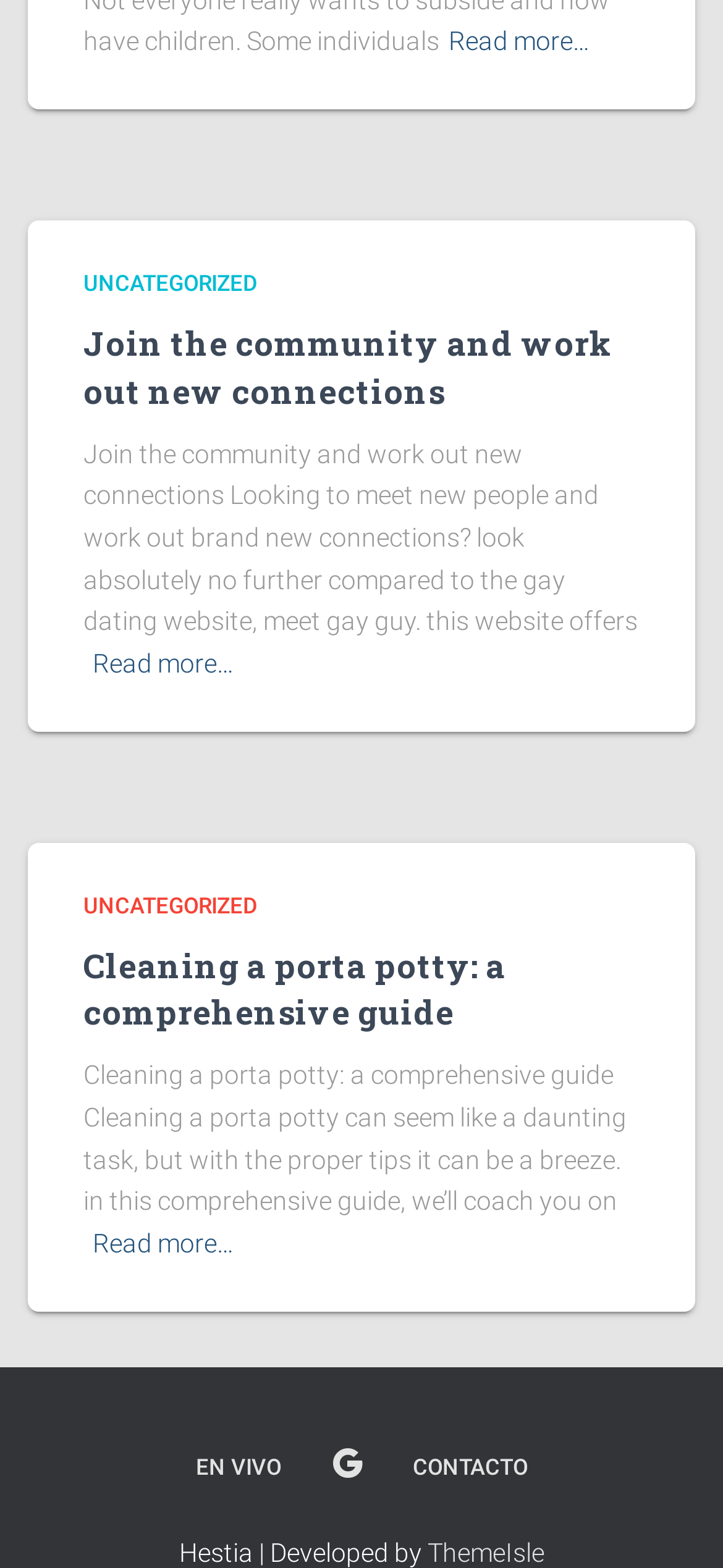Please locate the bounding box coordinates for the element that should be clicked to achieve the following instruction: "Download the app". Ensure the coordinates are given as four float numbers between 0 and 1, i.e., [left, top, right, bottom].

[0.435, 0.907, 0.524, 0.961]